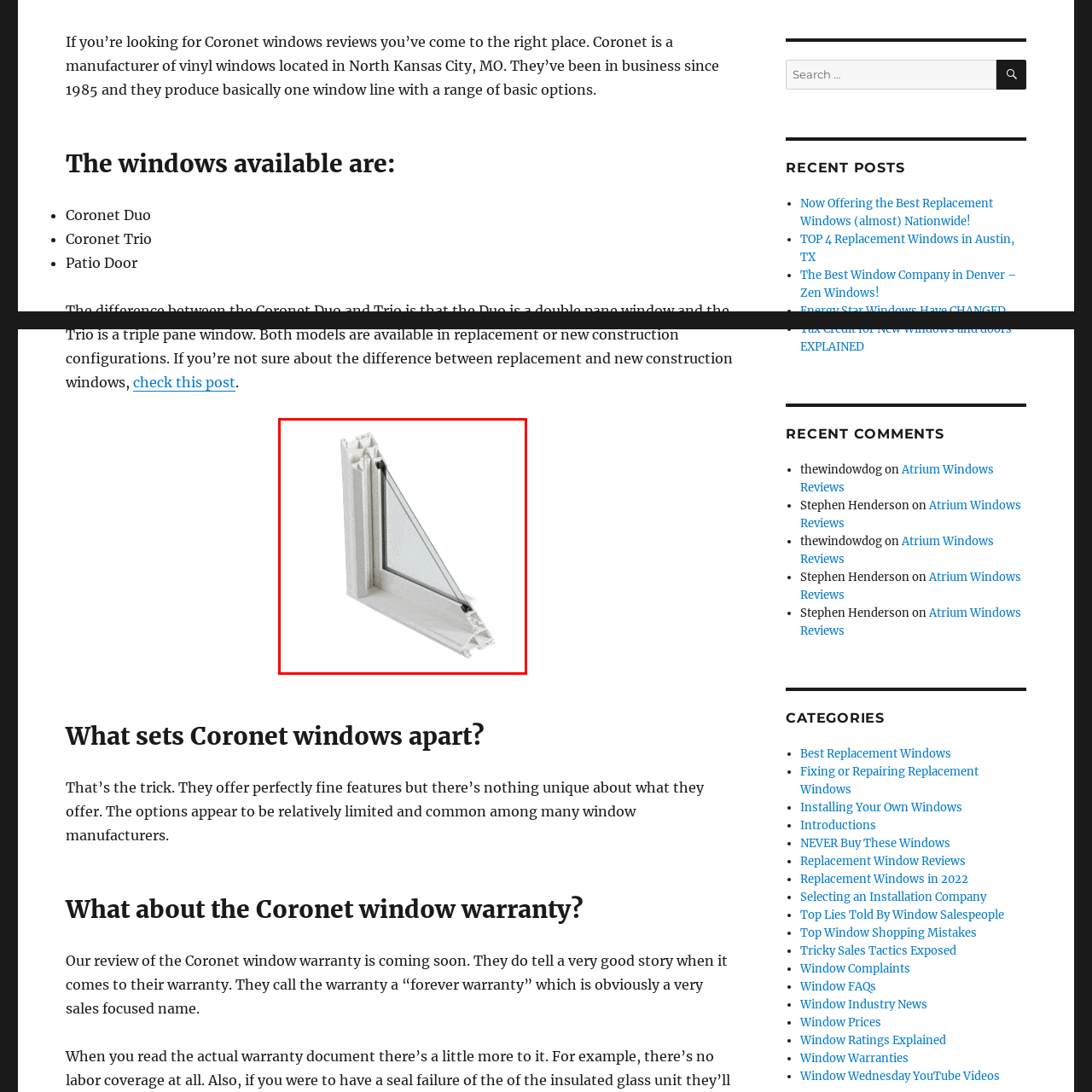Concentrate on the image inside the red frame and provide a detailed response to the subsequent question, utilizing the visual information from the image: 
Where is Coronet based?

The caption states that Coronet, the developer of the windows, is based in North Kansas City, MO.